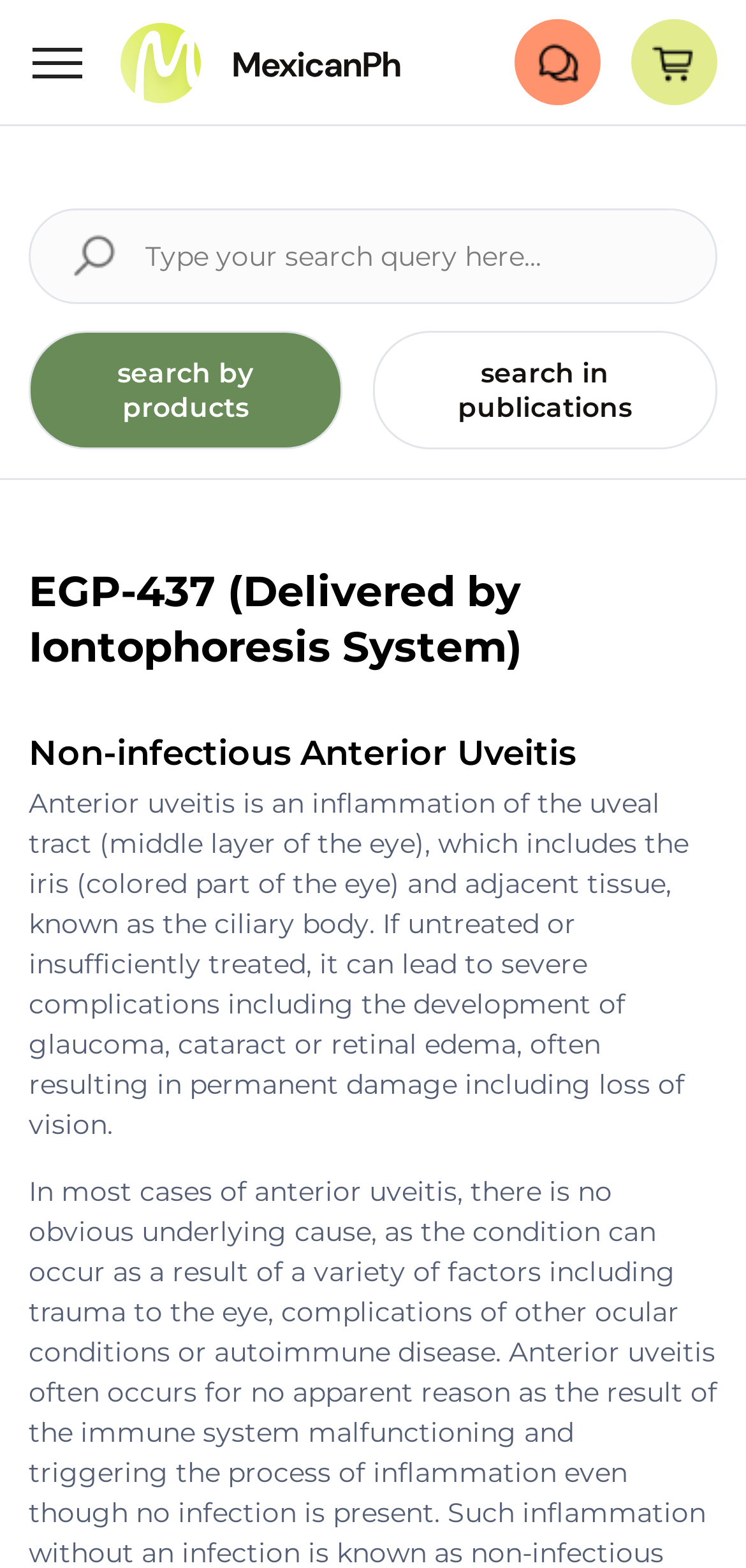Determine the main heading text of the webpage.

EGP-437 (Delivered by Iontophoresis System)